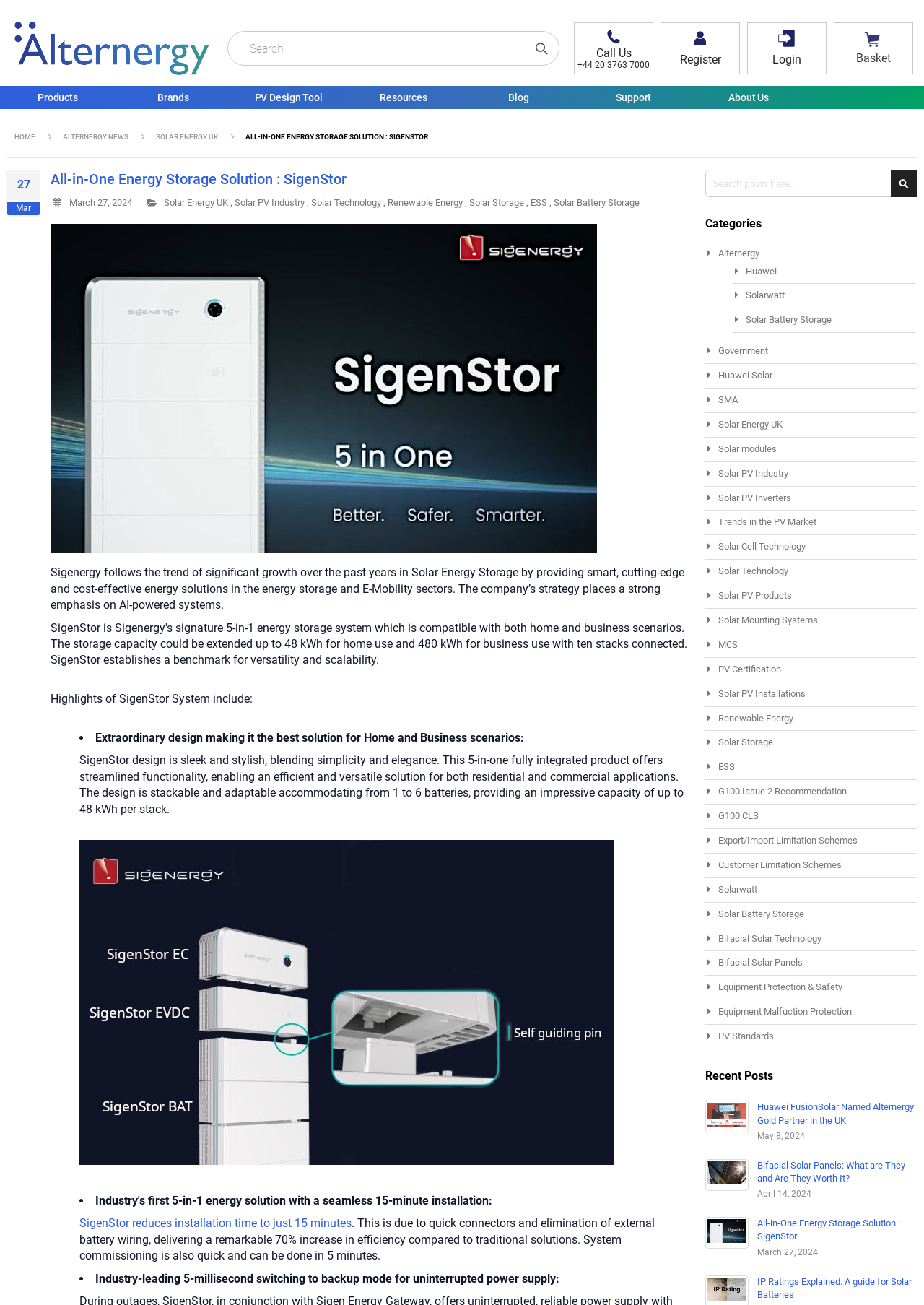Please locate the bounding box coordinates for the element that should be clicked to achieve the following instruction: "View products". Ensure the coordinates are given as four float numbers between 0 and 1, i.e., [left, top, right, bottom].

[0.0, 0.066, 0.125, 0.084]